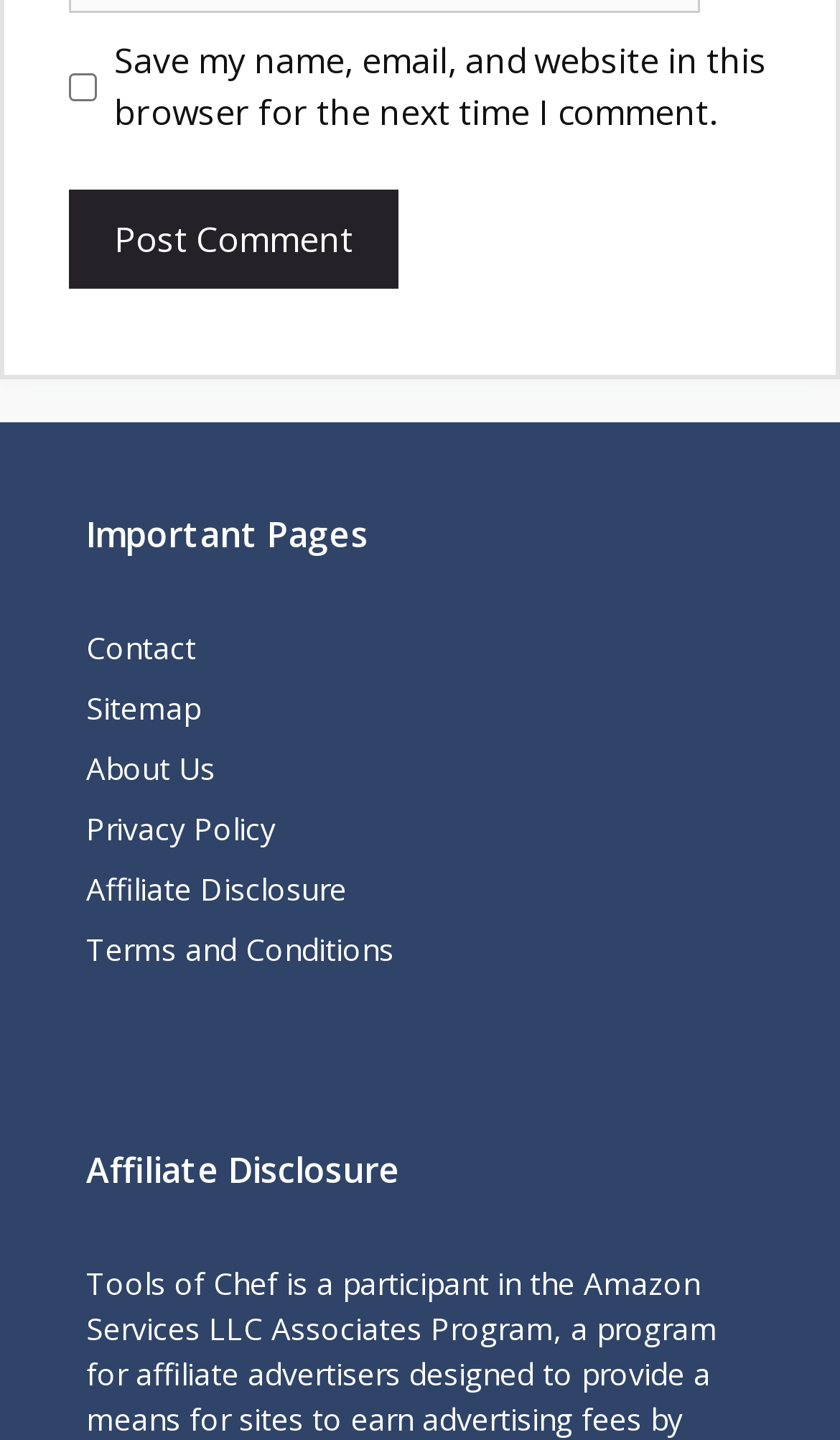Find the bounding box coordinates of the clickable area required to complete the following action: "Read the Affiliate Disclosure".

[0.103, 0.603, 0.413, 0.632]